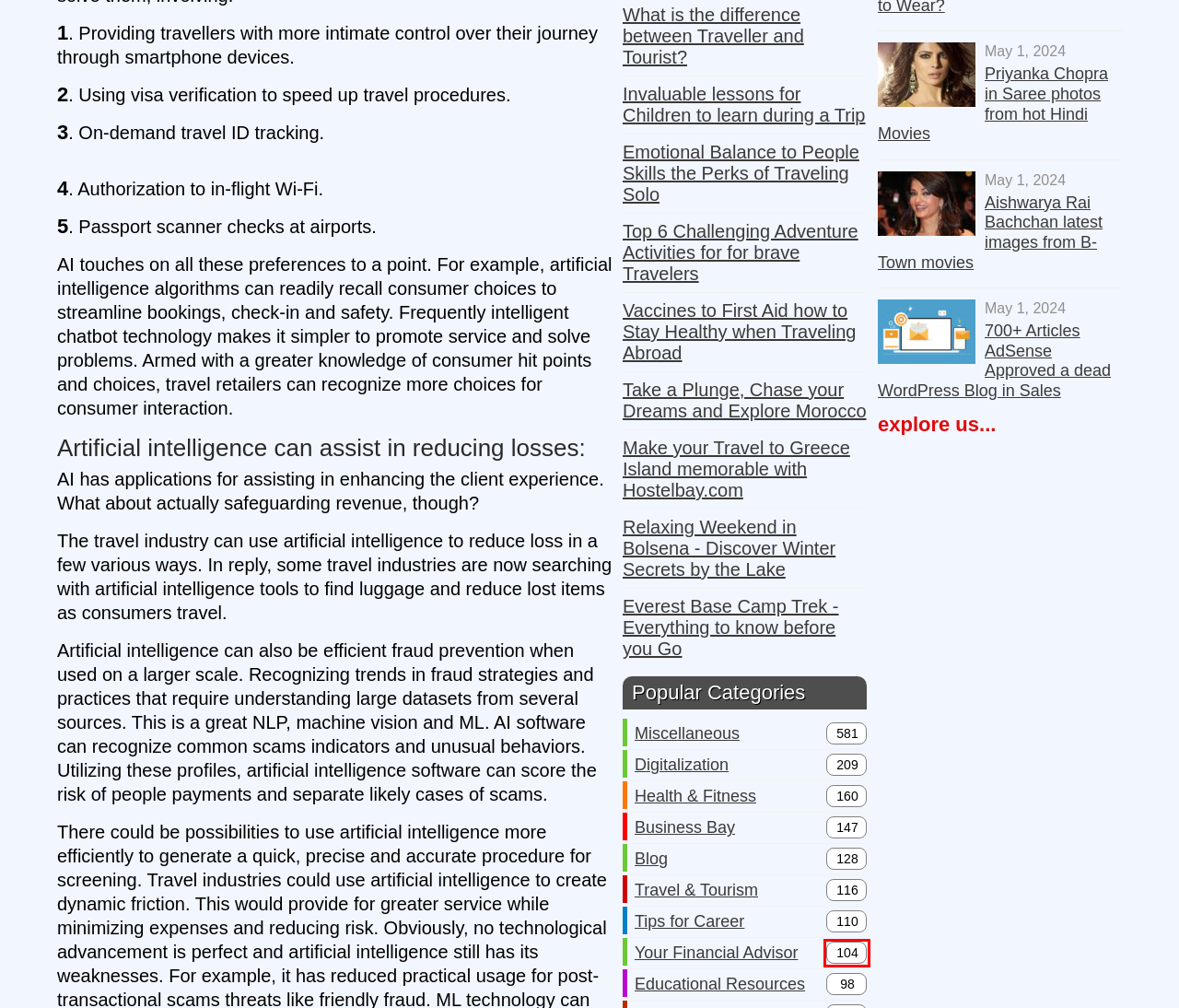Given a screenshot of a webpage with a red bounding box highlighting a UI element, determine which webpage description best matches the new webpage that appears after clicking the highlighted element. Here are the candidates:
A. Priyanka Chopra in Saree photos from hot Hindi Movies
B. Make your Travel to Greece Island memorable with Hostelbay.com
C. Explore Us | JHARAPHULA
D. Vaccines to First Aid how to Stay Healthy when Traveling Abroad
E. High readership Blog of various interactive Information
F. On the way your Financial Advisor for Financial Success
G. Everest Base Camp Trek - Everything to know before you Go
H. Digitalization to make your Life more fruitful and advanced

F